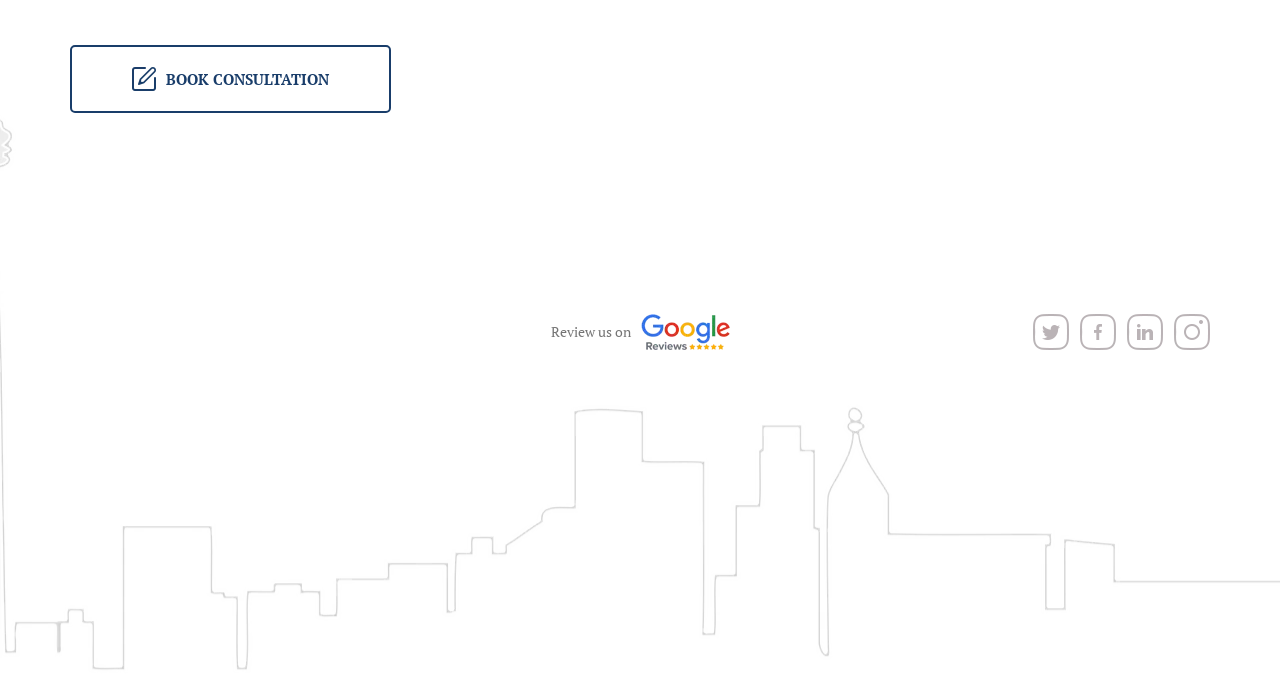Please provide a short answer using a single word or phrase for the question:
What is the purpose of the 'BOOK CONSULTATION' link?

Booking consultation